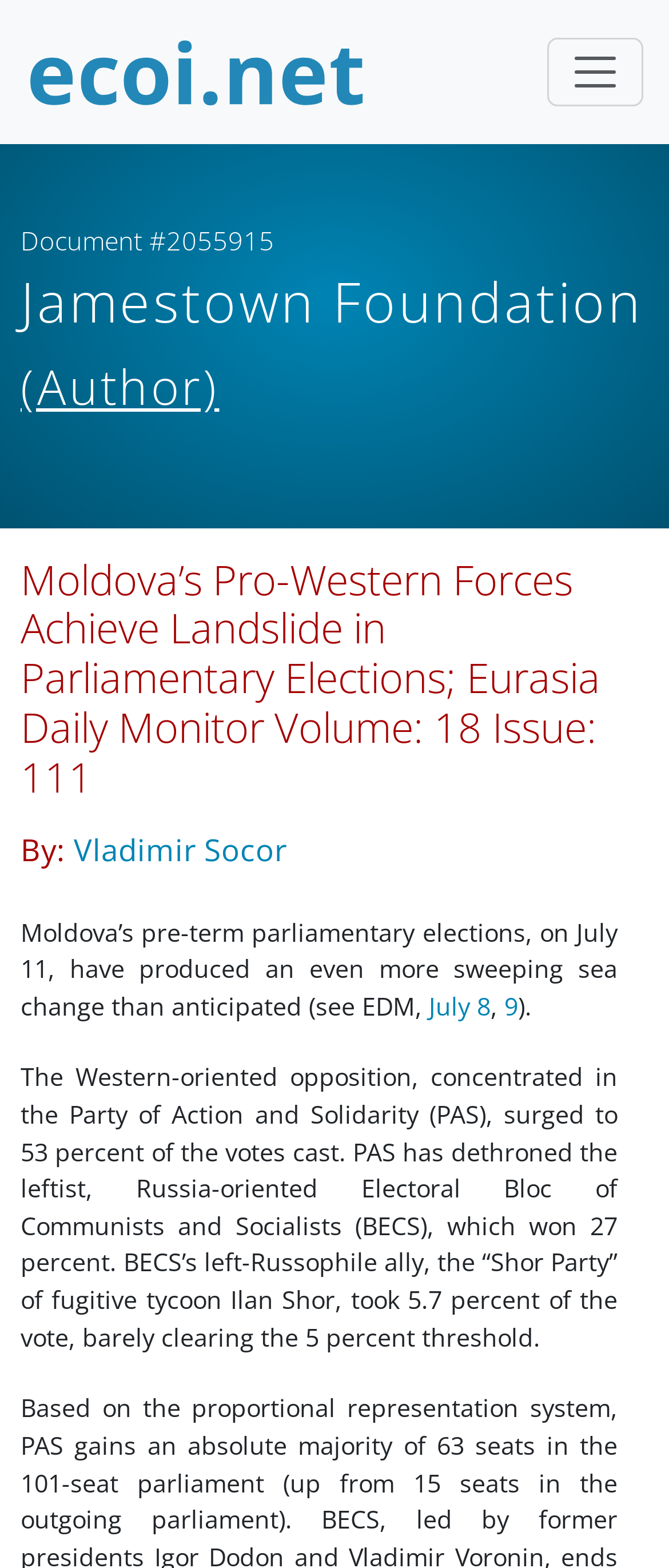Identify the bounding box for the UI element described as: "9". The coordinates should be four float numbers between 0 and 1, i.e., [left, top, right, bottom].

[0.754, 0.631, 0.774, 0.652]